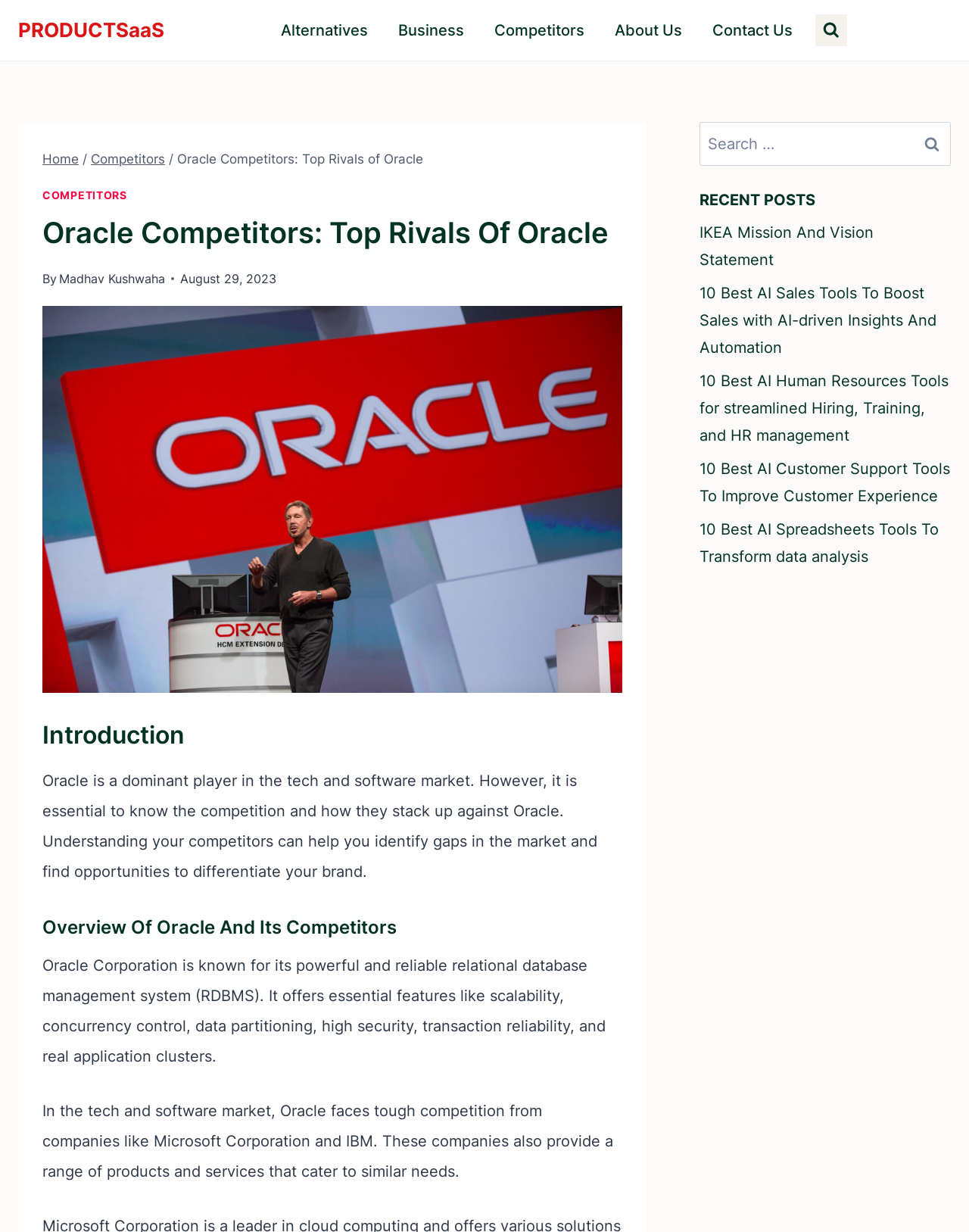Please identify the primary heading of the webpage and give its text content.

Oracle Competitors: Top Rivals Of Oracle